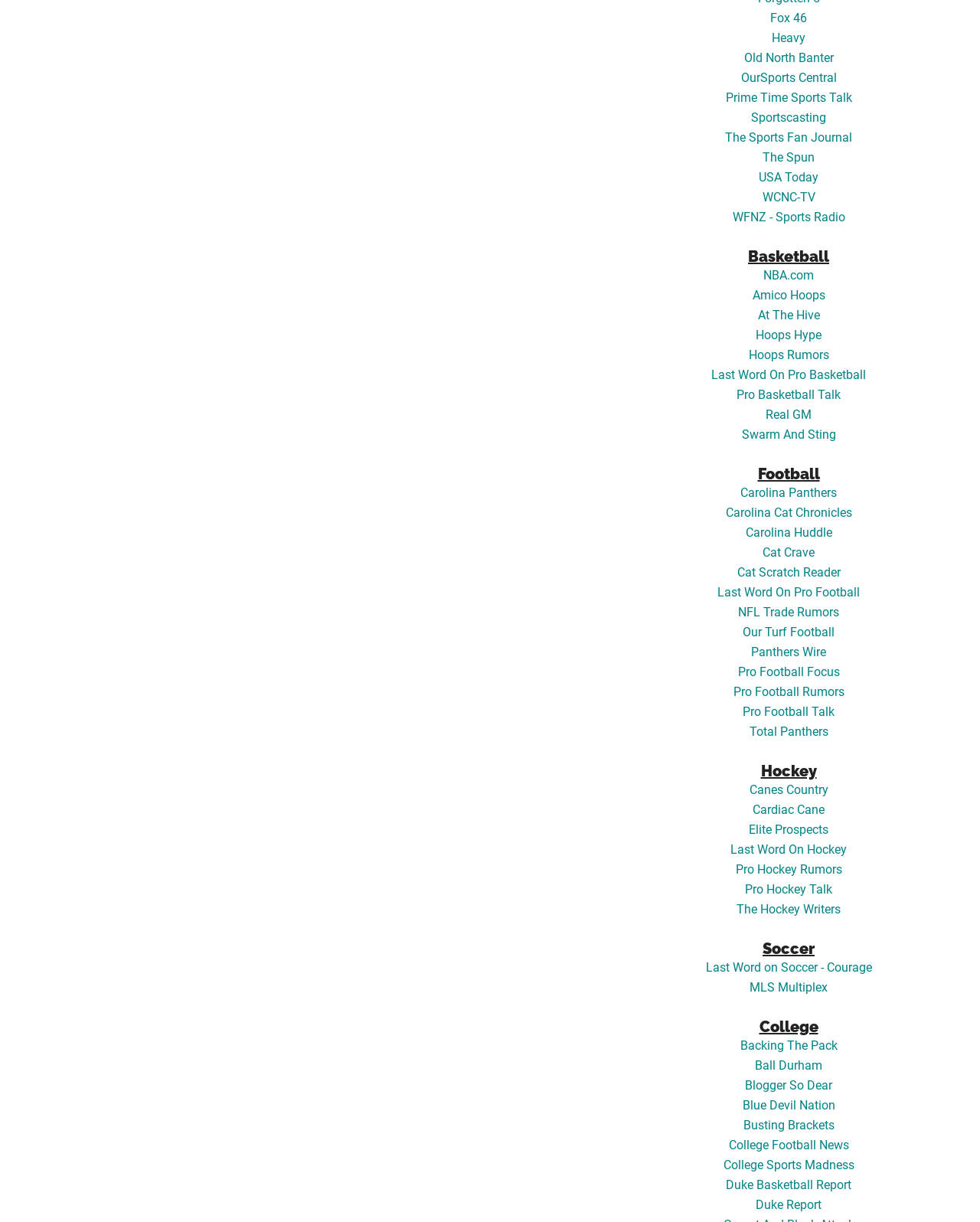What is the last link on the webpage?
Based on the visual information, provide a detailed and comprehensive answer.

I looked at the links on the webpage and found that the last link is 'Duke Report'. This link is located at the bottom of the webpage and is related to college sports news.